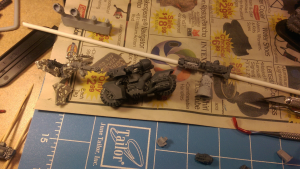Explain in detail what you see in the image.

The image showcases a close-up view of a model-building workspace focused on Warhammer 40k. Central to the scene is a partially assembled Techmarine on a bike, which indicates the hobbyist's ongoing project. Surrounding the model are various pieces of modeling supplies and tools, including small components and a white plastic rod, likely used for assembly or support. The workspace is scattered with remnants and tools that hint at the meticulous process of kitbashing—customizing existing models using parts from different kits, as described in the accompanying text.

The background features newspaper clippings, which may serve as a protective layer for the work surface. A notable mention from the text indicates some challenges faced by the modeler, such as issues with fitting a conversion beamer, showcasing the iterative and sometimes frustrating nature of the modeling hobby. Overall, this image captures the essence of creativity and craftsmanship in the Warhammer 40k community, reflecting personal progress and the journey of model assembly.